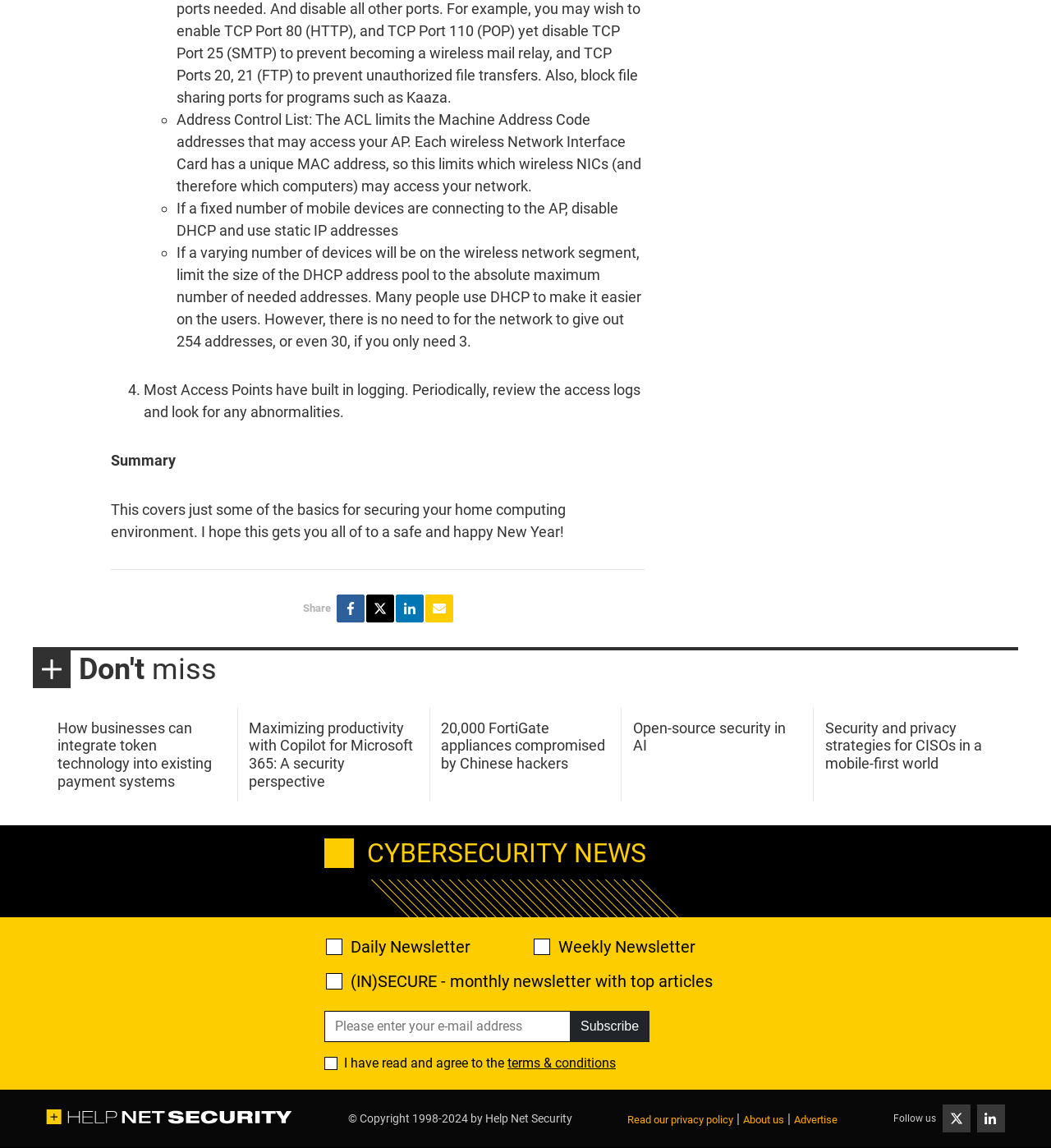Reply to the question with a single word or phrase:
How can you make it easier for users on the wireless network segment?

Use DHCP